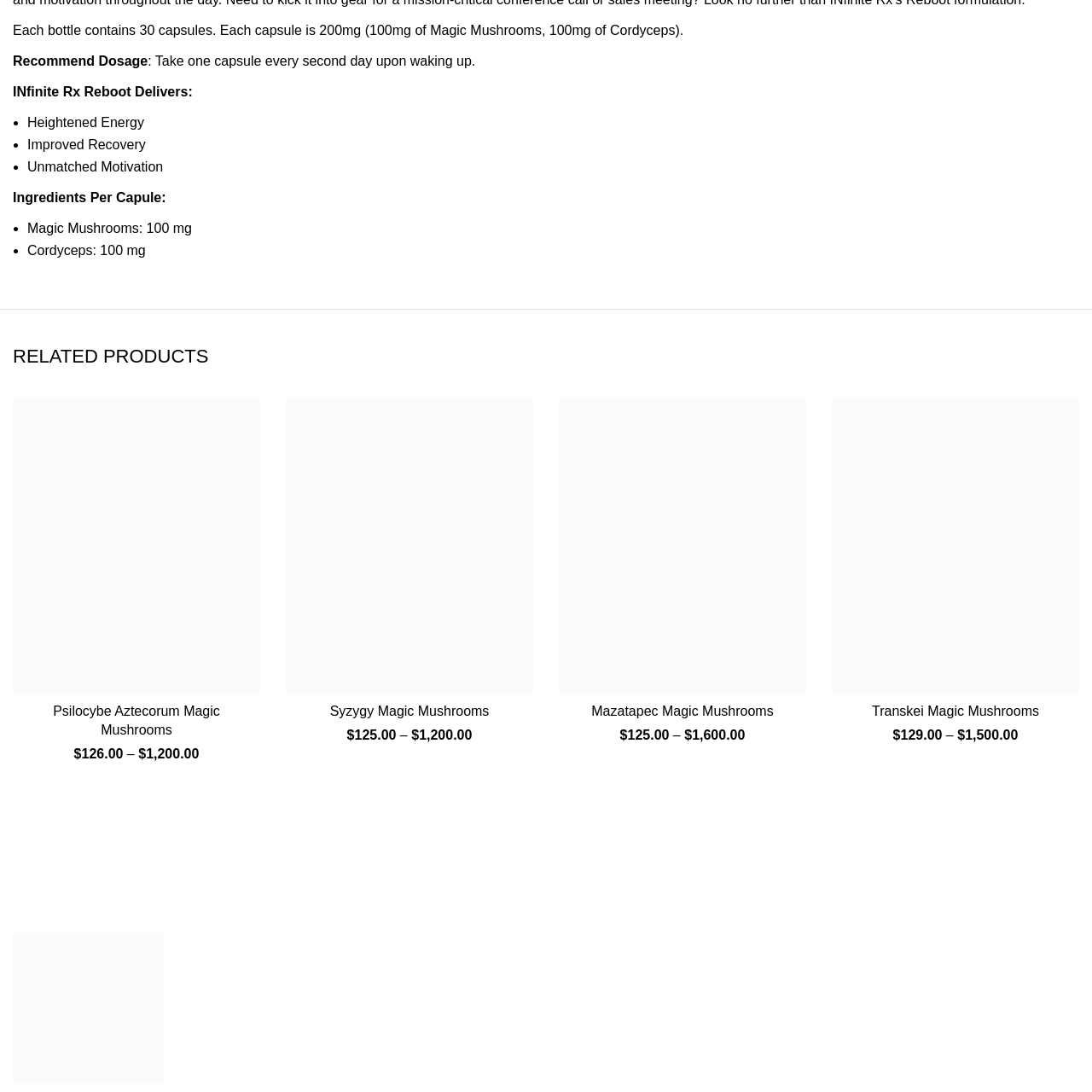Examine the content inside the red boundary in the image and give a detailed response to the following query: What information is likely highlighted on the label?

The caption states that details regarding dosages, ingredients, and potential effects are likely highlighted nearby, emphasizing its offerings as a dietary supplement, suggesting that this information is prominently displayed on the product label.